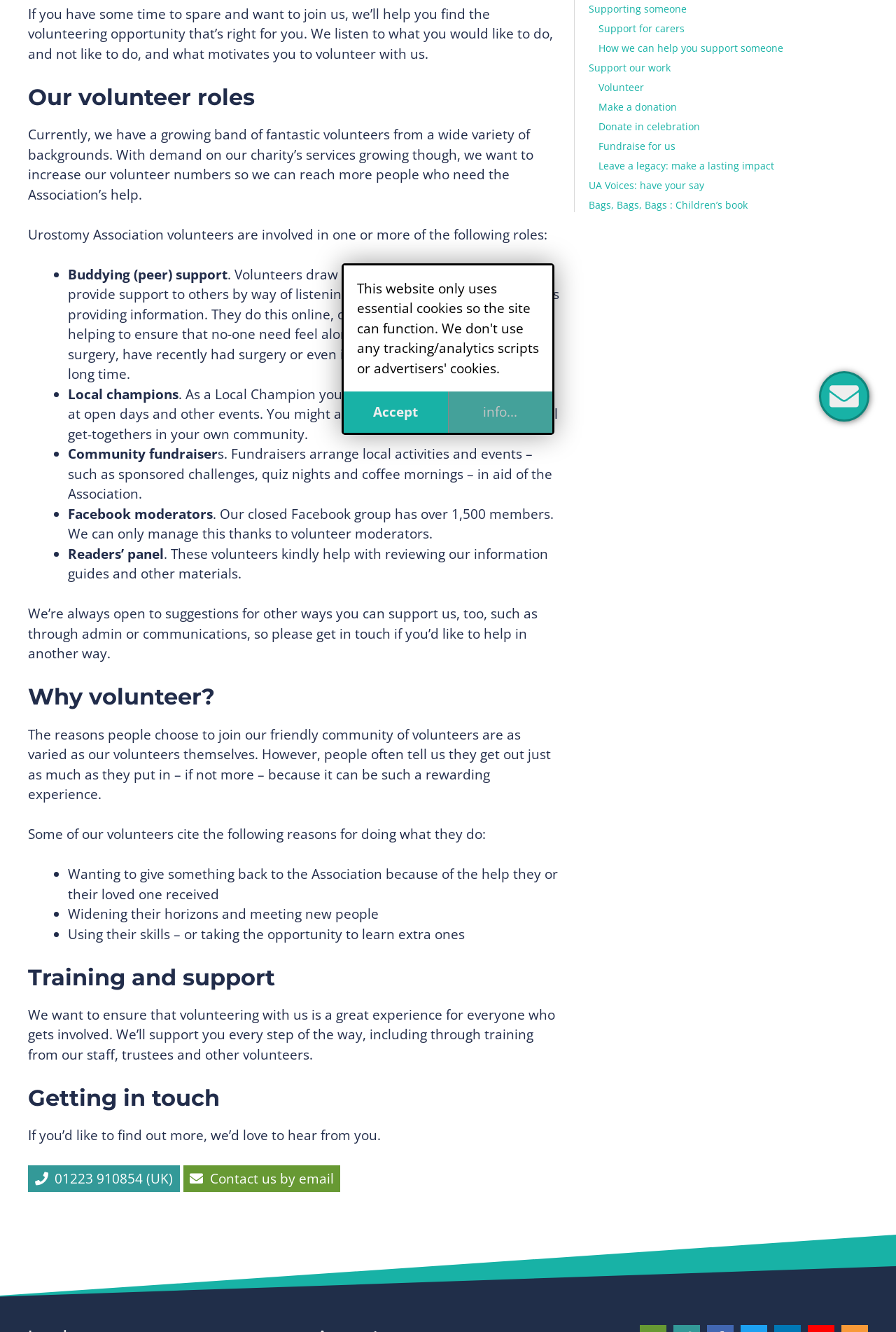Extract the bounding box coordinates of the UI element described: "Fundraise for us". Provide the coordinates in the format [left, top, right, bottom] with values ranging from 0 to 1.

[0.668, 0.105, 0.754, 0.115]